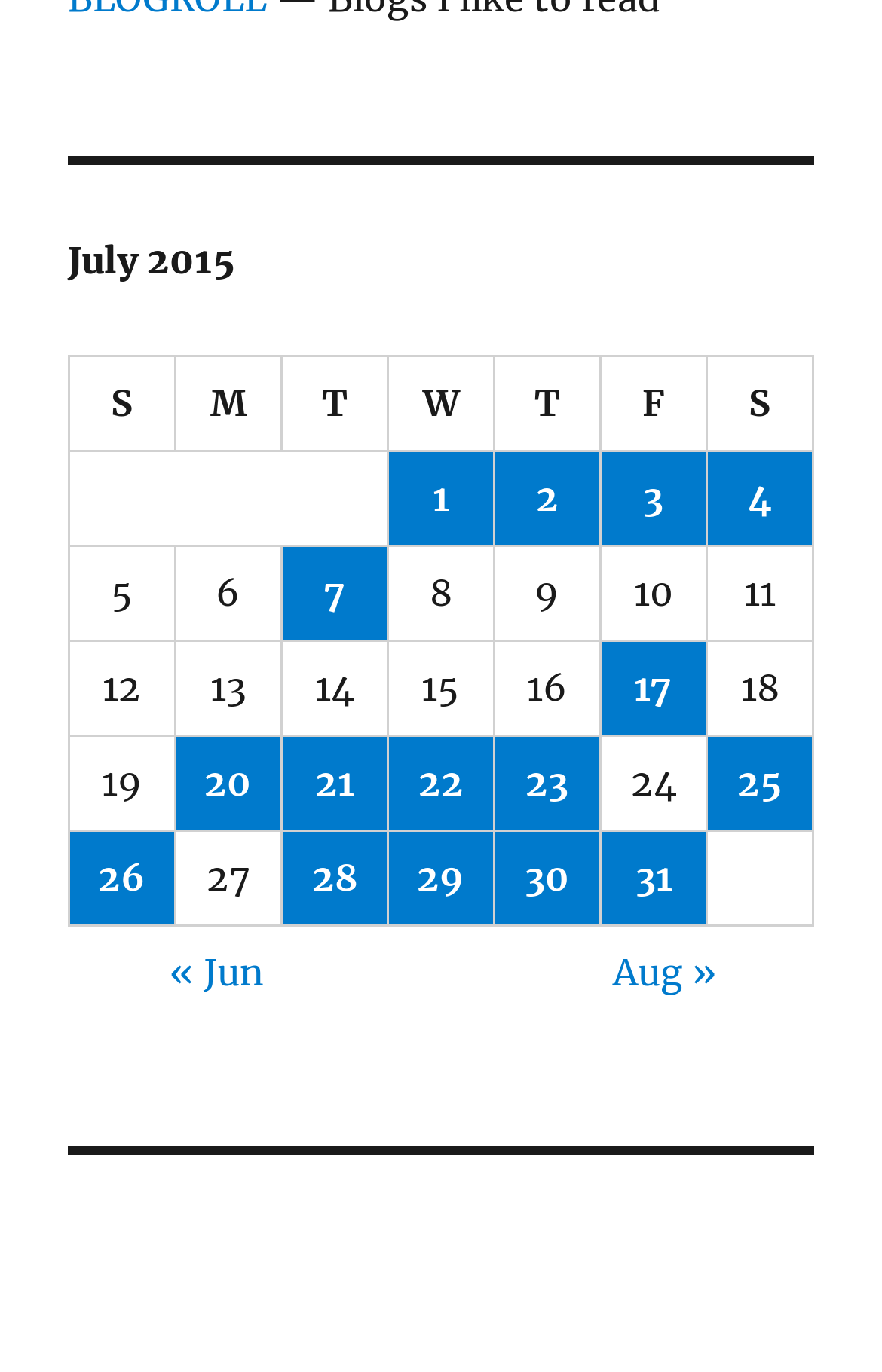Using the provided element description "Aug »", determine the bounding box coordinates of the UI element.

[0.695, 0.692, 0.813, 0.725]